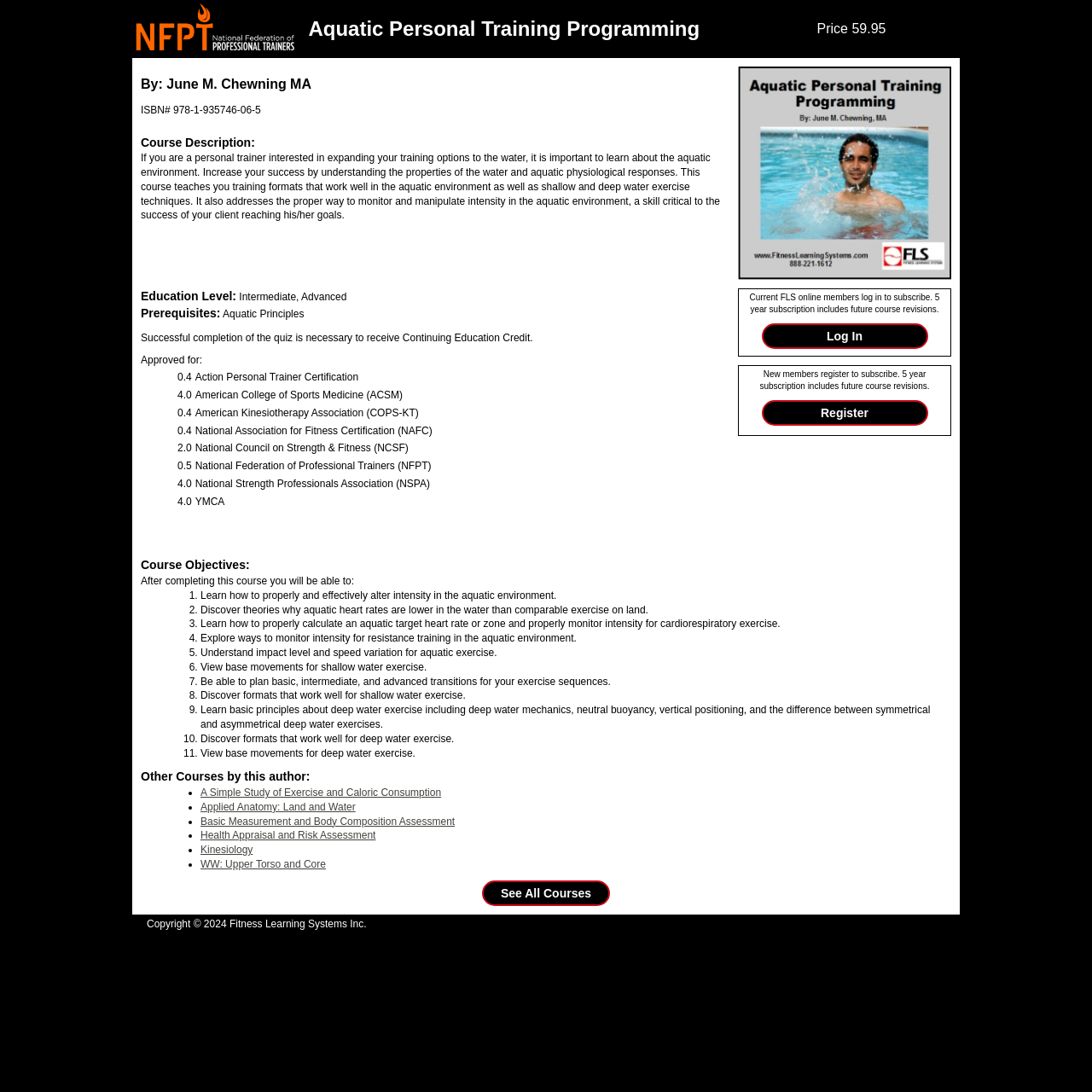Please find the bounding box coordinates of the element that must be clicked to perform the given instruction: "View course image". The coordinates should be four float numbers from 0 to 1, i.e., [left, top, right, bottom].

[0.676, 0.061, 0.871, 0.257]